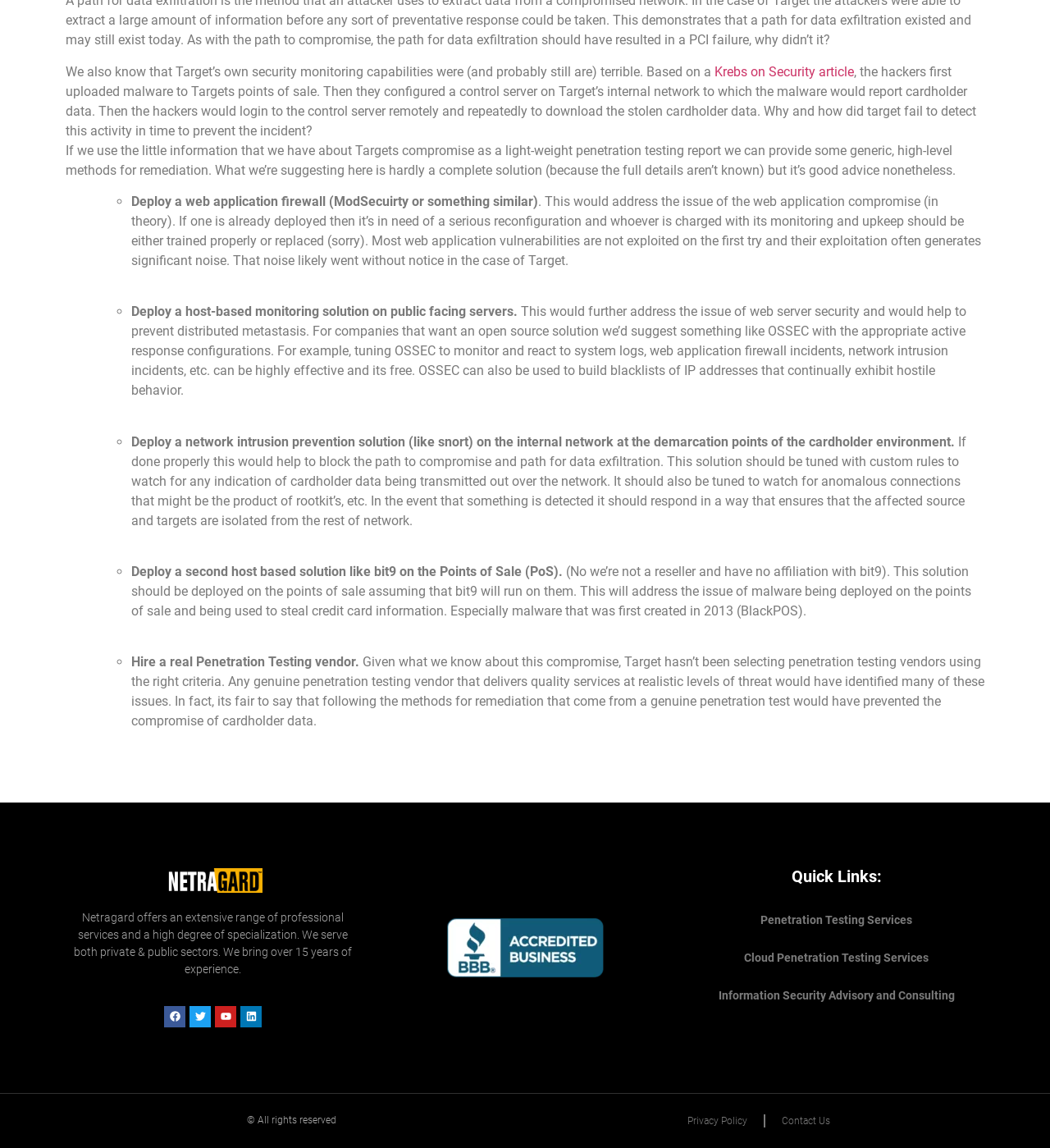What is recommended to address web application compromise?
Kindly offer a detailed explanation using the data available in the image.

According to the article, deploying a web application firewall, such as ModSecurity, is recommended to address the issue of web application compromise. This is mentioned in the list of suggestions for remediation, which includes deploying a web application firewall to prevent the exploitation of web application vulnerabilities.